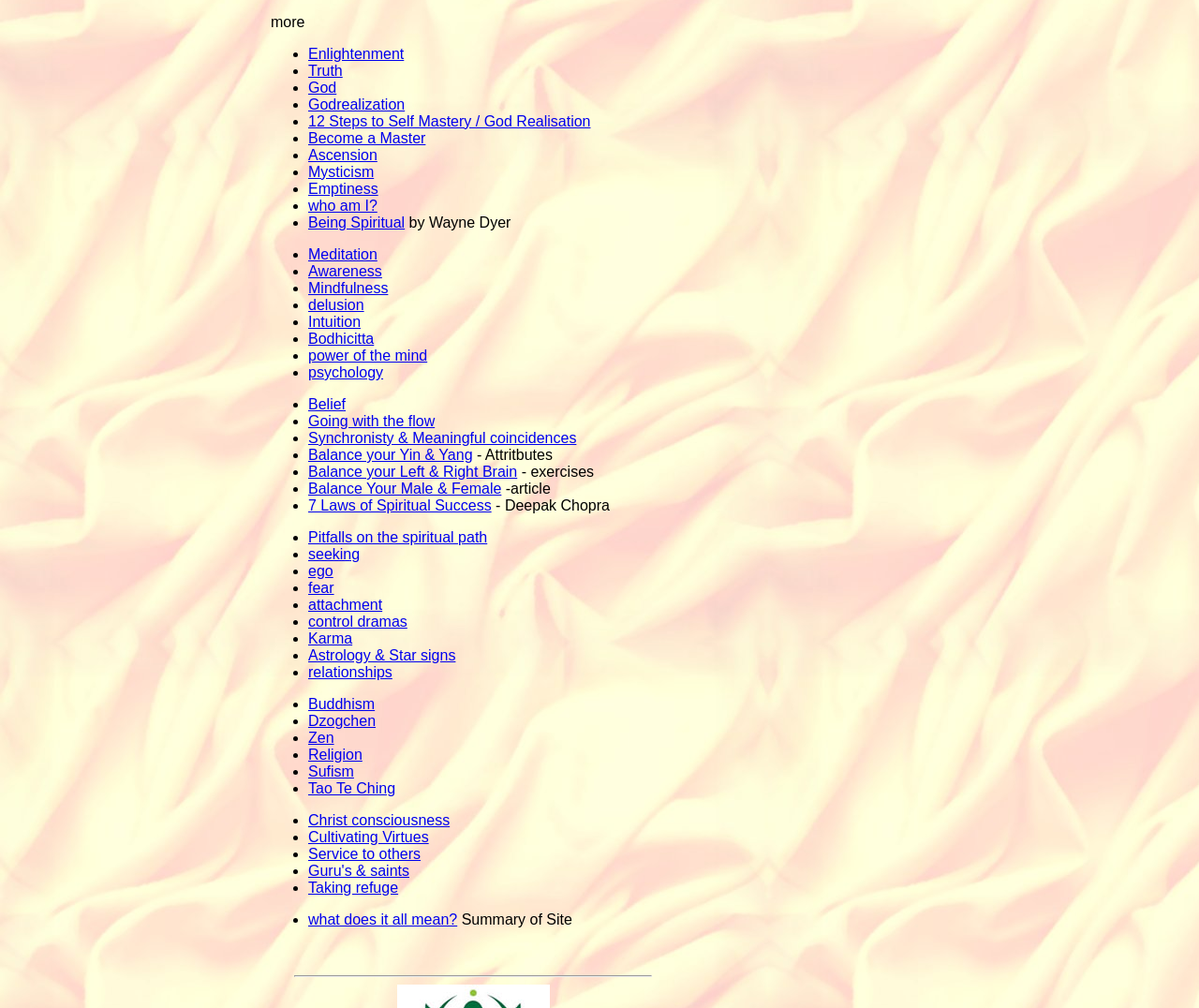Identify the bounding box coordinates of the region I need to click to complete this instruction: "Read about 12 Steps to Self Mastery / God Realisation".

[0.257, 0.112, 0.493, 0.128]